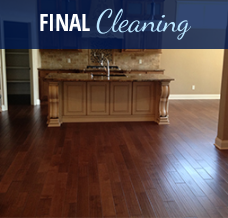What is visible in the background of the image?
Examine the webpage screenshot and provide an in-depth answer to the question.

In the background of the image, a stylish kitchen area is visible, complete with a well-crafted cabinet and countertop, which adds to the overall ambiance of the interior space.